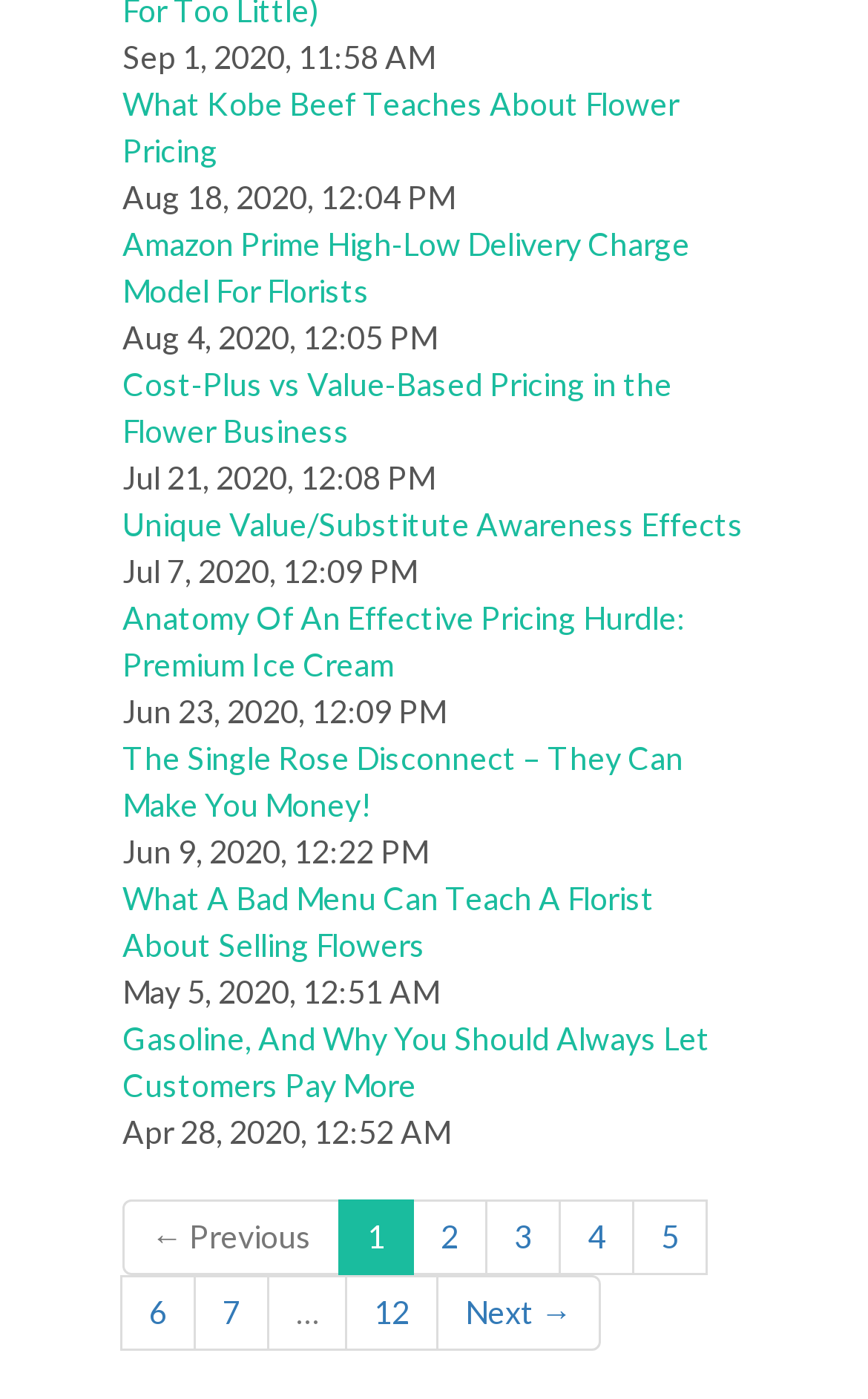Please answer the following query using a single word or phrase: 
How many pages of articles are there?

12